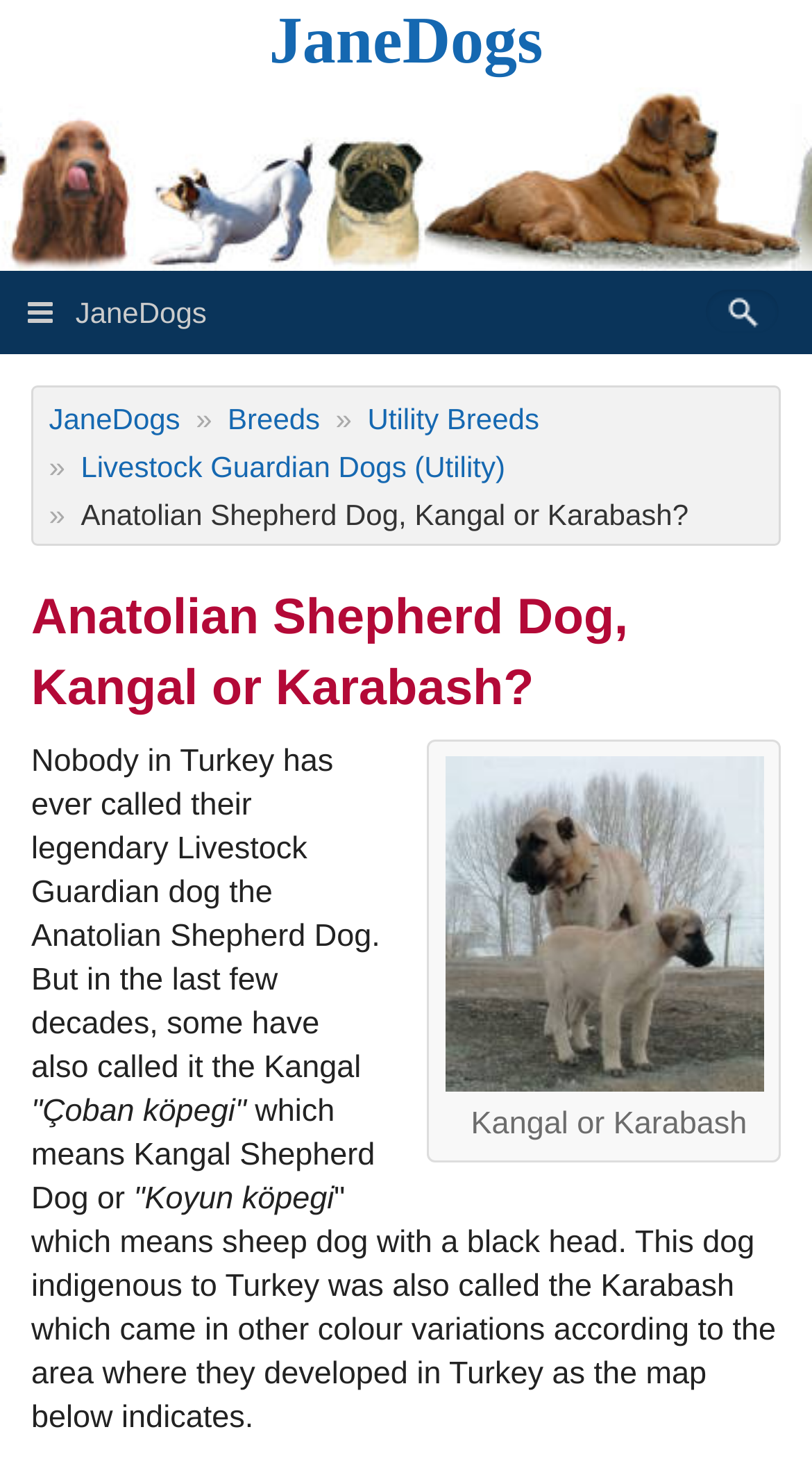What does 'Çoban köpegi' mean?
Look at the screenshot and provide an in-depth answer.

The text on the webpage mentions 'Çoban köpegi' and explains that it means Kangal Shepherd Dog. This is a Turkish term used to refer to the breed.